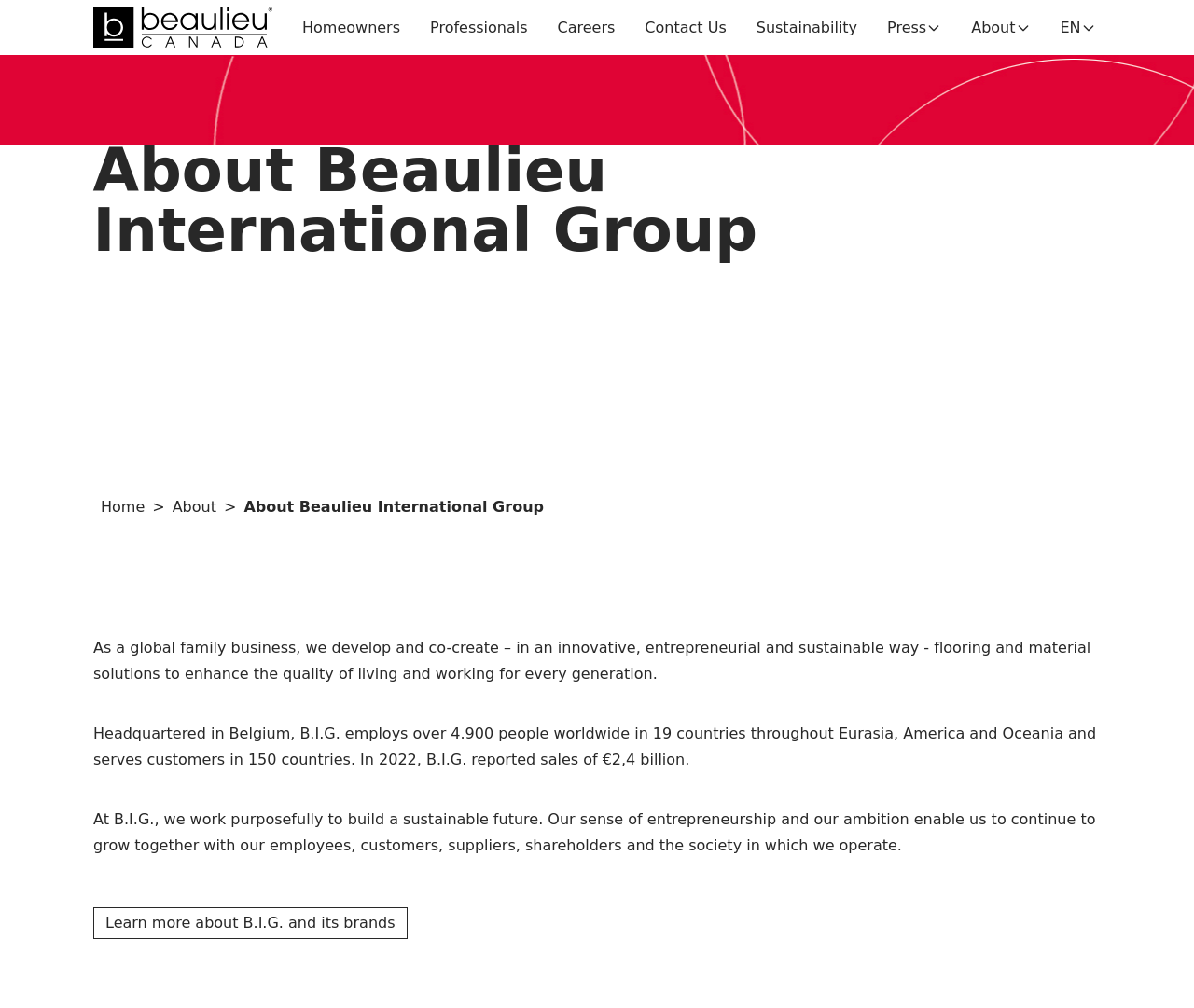Given the element description "en" in the screenshot, predict the bounding box coordinates of that UI element.

[0.888, 0.013, 0.918, 0.042]